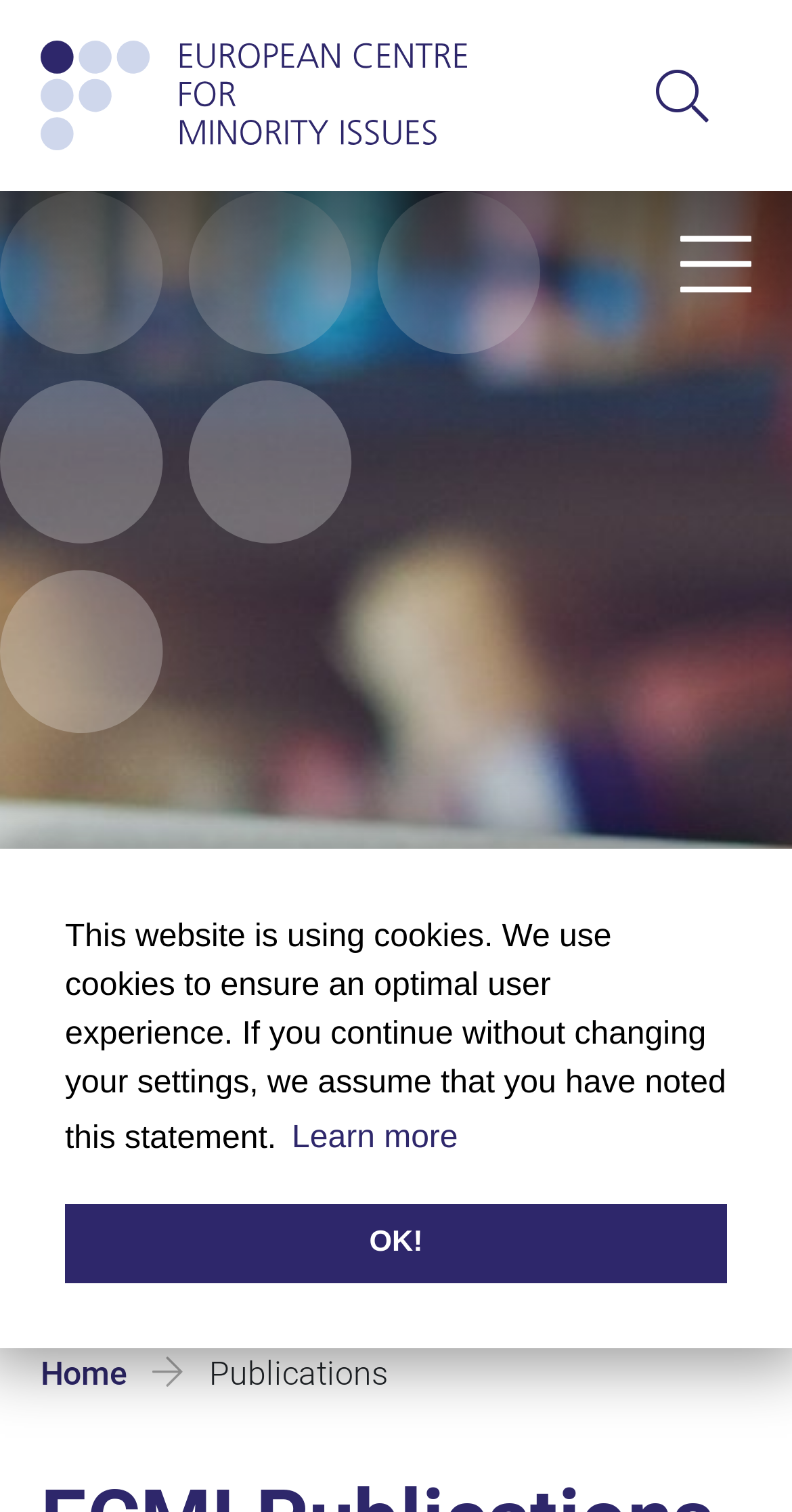Please identify the bounding box coordinates of the element's region that should be clicked to execute the following instruction: "search for publications". The bounding box coordinates must be four float numbers between 0 and 1, i.e., [left, top, right, bottom].

[0.841, 0.028, 0.905, 0.098]